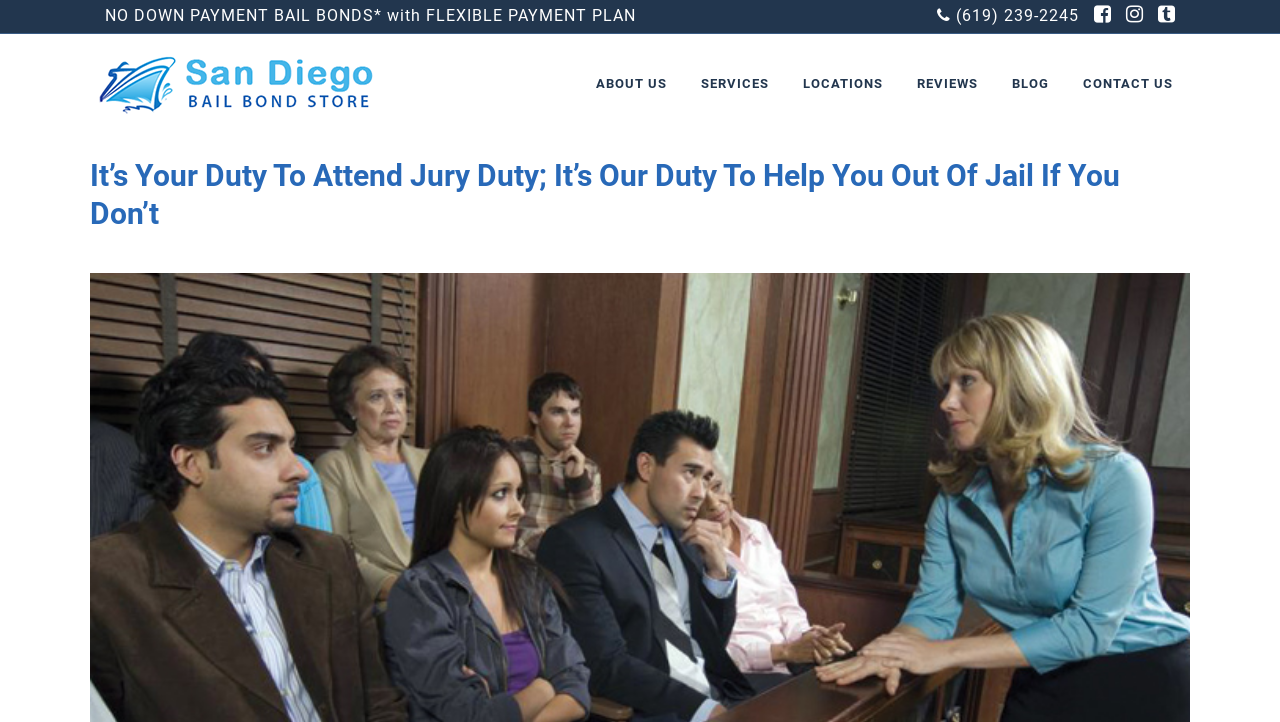Predict the bounding box of the UI element that fits this description: "About Us".

[0.452, 0.047, 0.534, 0.186]